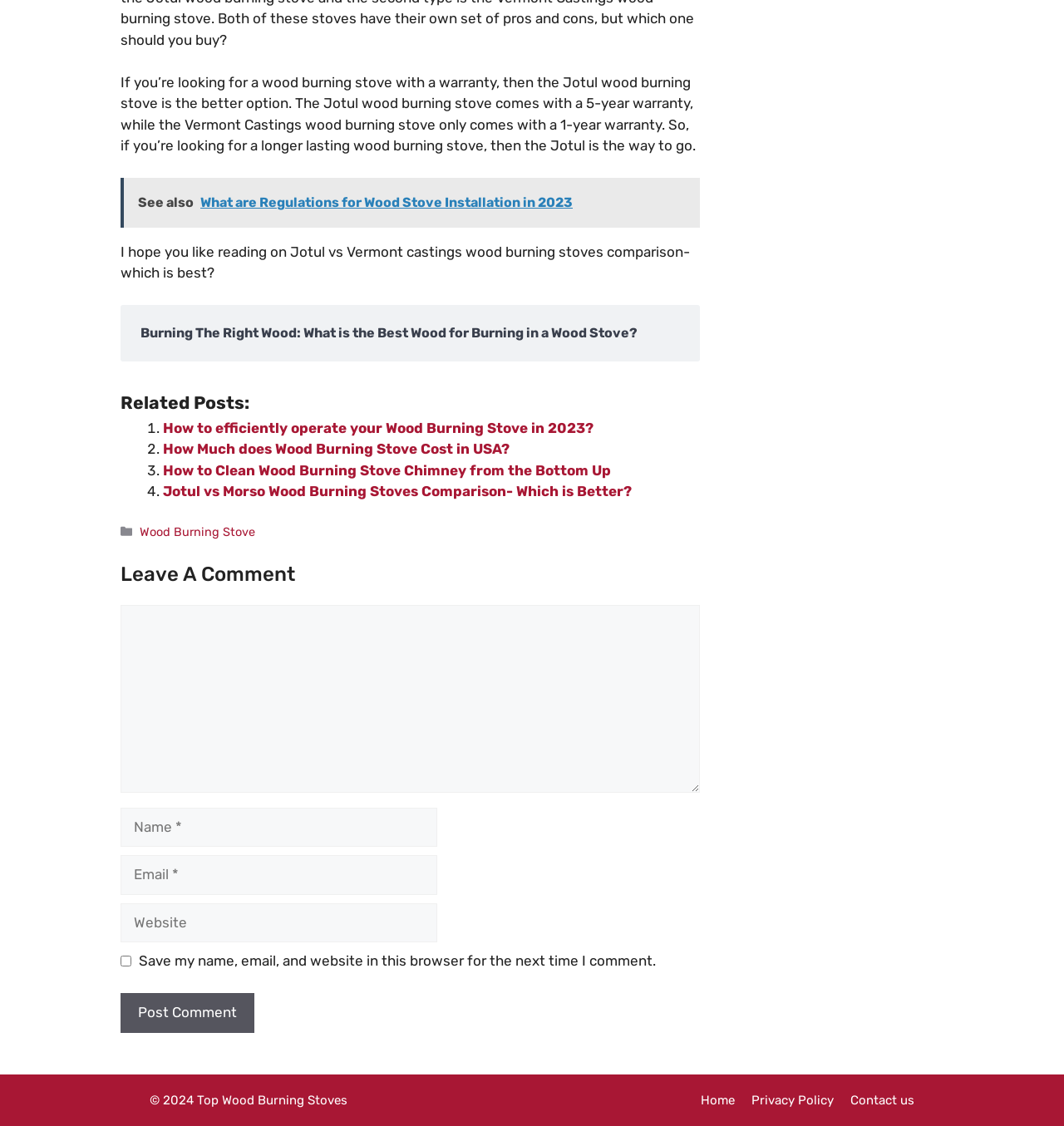What is the warranty period of Jotul wood burning stove?
Please provide a comprehensive answer based on the details in the screenshot.

The answer can be found in the first paragraph of the webpage, which states that 'The Jotul wood burning stove comes with a 5-year warranty, while the Vermont Castings wood burning stove only comes with a 1-year warranty.'